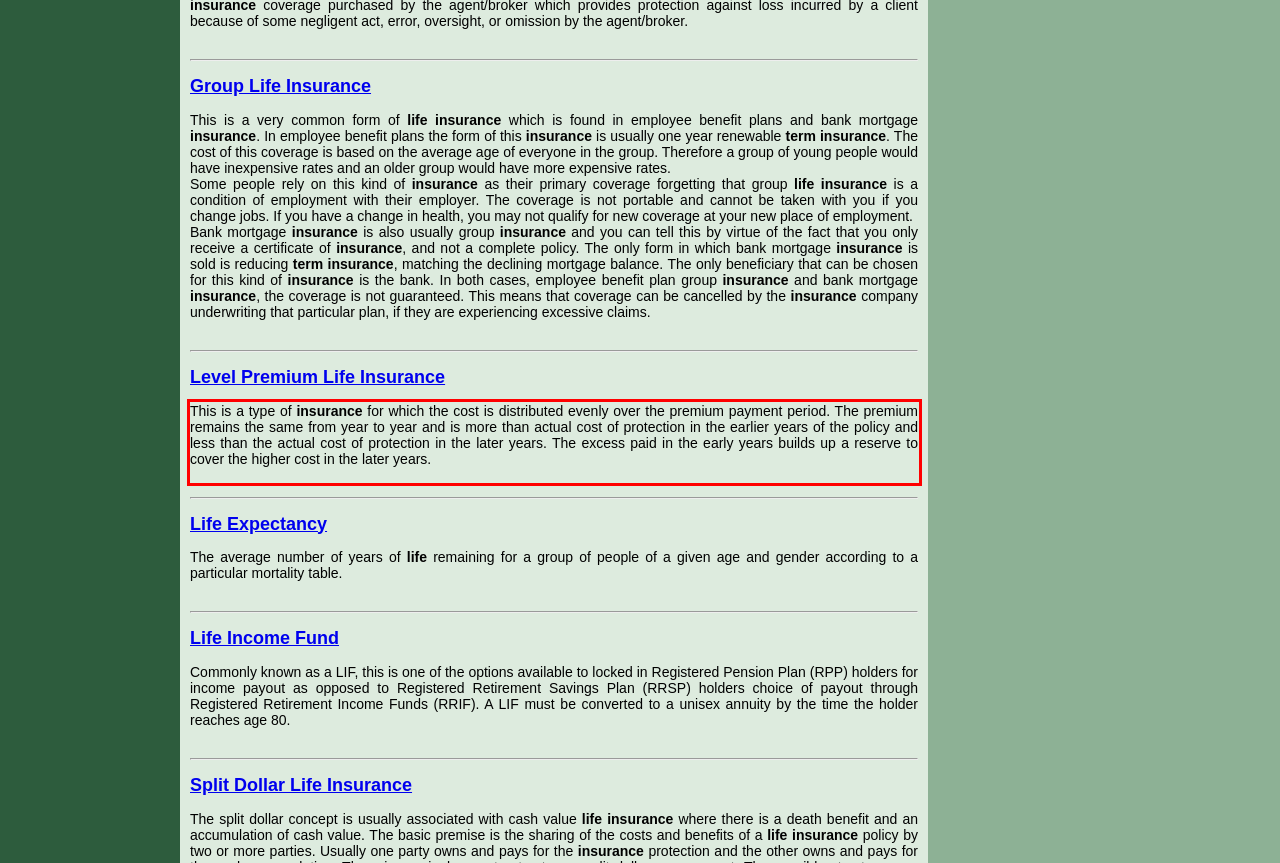Given a webpage screenshot with a red bounding box, perform OCR to read and deliver the text enclosed by the red bounding box.

This is a type of insurance for which the cost is distributed evenly over the premium payment period. The premium remains the same from year to year and is more than actual cost of protection in the earlier years of the policy and less than the actual cost of protection in the later years. The excess paid in the early years builds up a reserve to cover the higher cost in the later years.